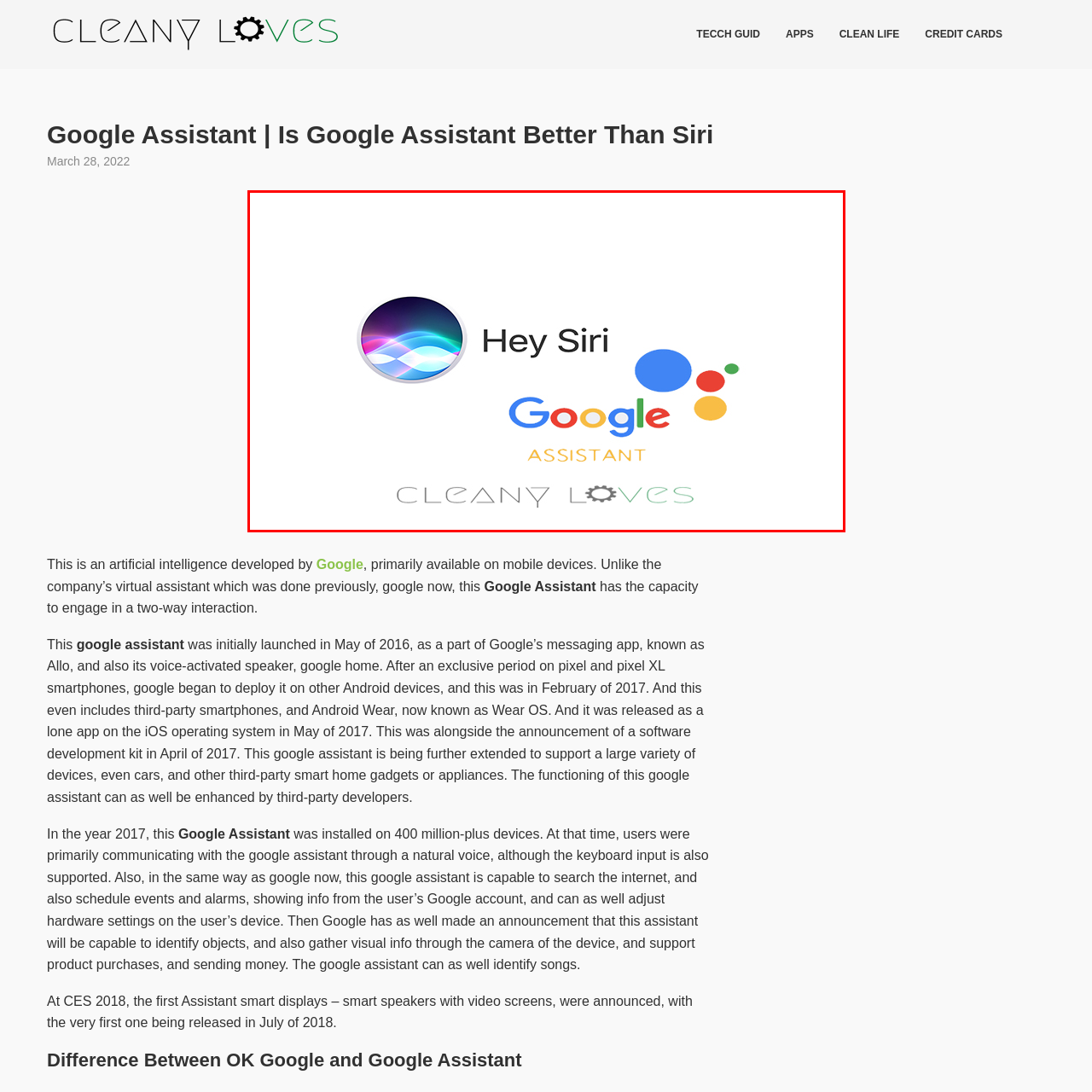How many virtual assistants are compared in the image?
Look at the image within the red bounding box and provide a single word or phrase as an answer.

Two